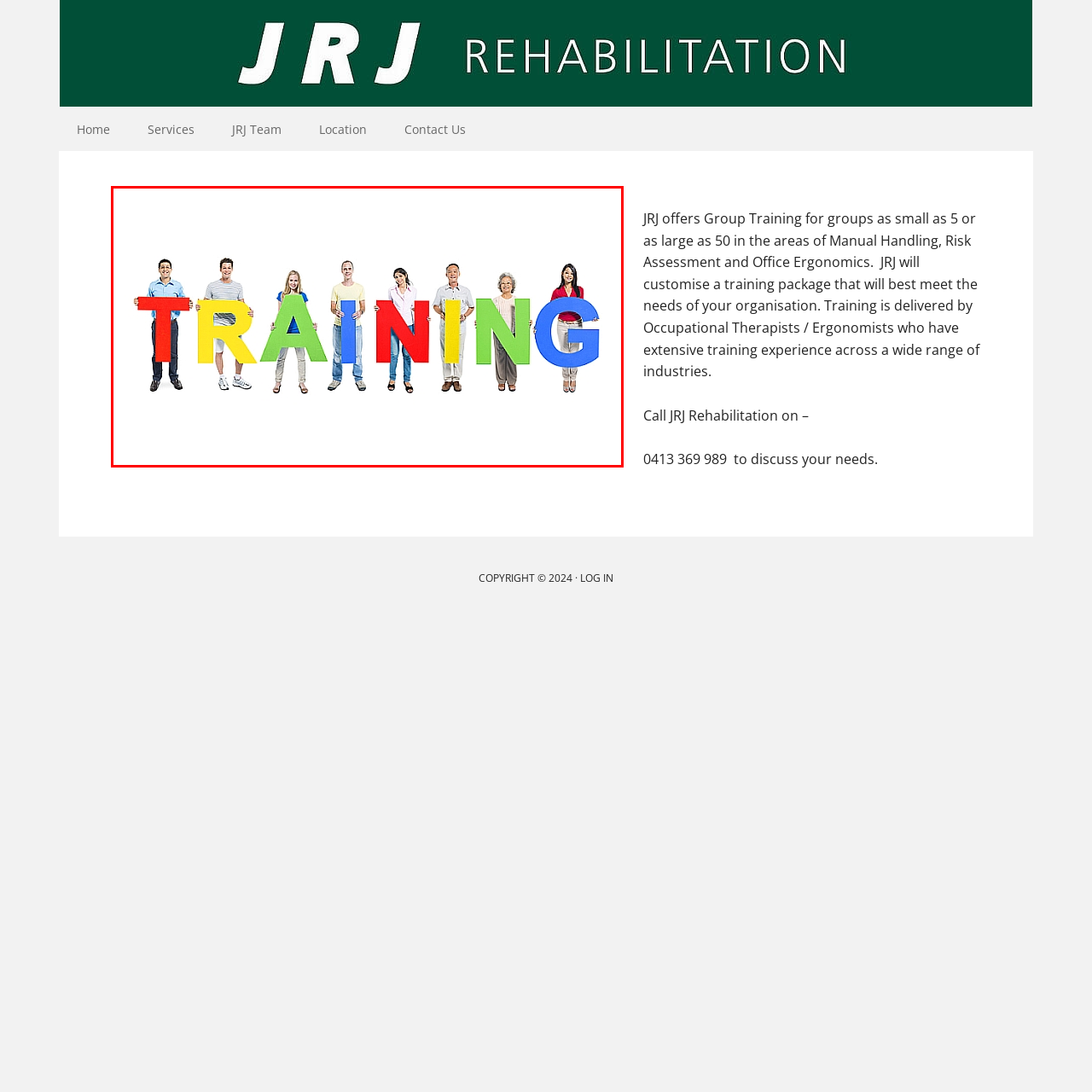What is the purpose of the training programs?
Examine the content inside the red bounding box and give a comprehensive answer to the question.

The image captures the essence of JRJ Rehabilitation’s commitment to delivering inclusive and customizable training solutions tailored to meet various organizational needs, implying that the purpose of the training programs is to cater to the specific requirements of different organizations.